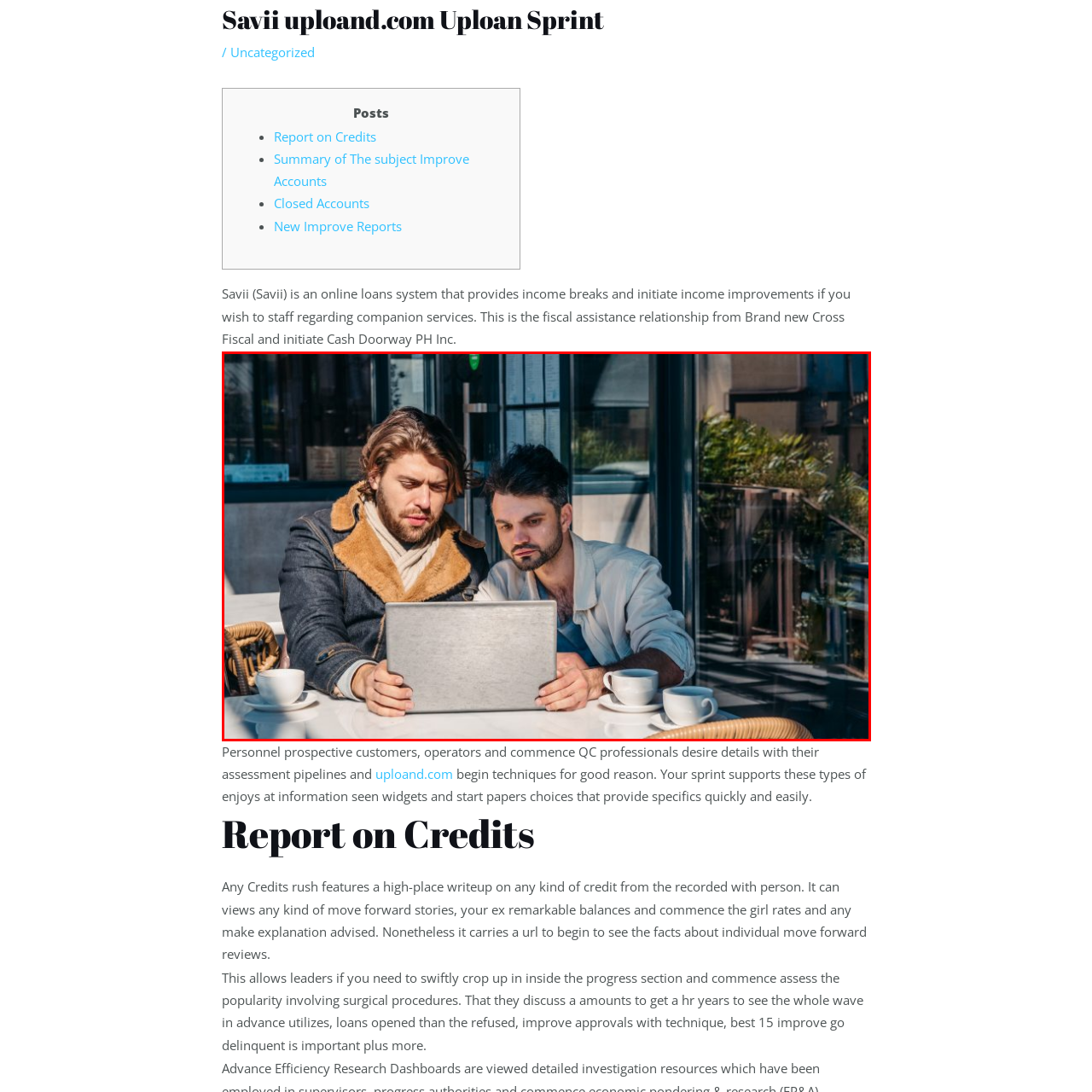Explain in detail the content of the image enclosed by the red outline.

In a bright, airy café setting, two men are deeply focused on a laptop placed on a white table. The man on the left, sporting a stylish coat with a tan collar, exhibits a thoughtful expression as he leans in closely, studying the screen. His longer hair and beard frame his face, adding to his contemplative demeanor. The man on the right, dressed in a casual white shirt, mirrors his intensity, his brow slightly furrowed in concentration as he gazes at the laptop. Both have steaming cups of coffee in front of them, emphasizing the relaxed yet engaged atmosphere. The backdrop features glass walls and lush greenery, enhancing the modern and inviting feel of the café. This scenario resonates with themes of collaboration and idea exchange, underscoring the blend of business and camaraderie in a contemporary setting.